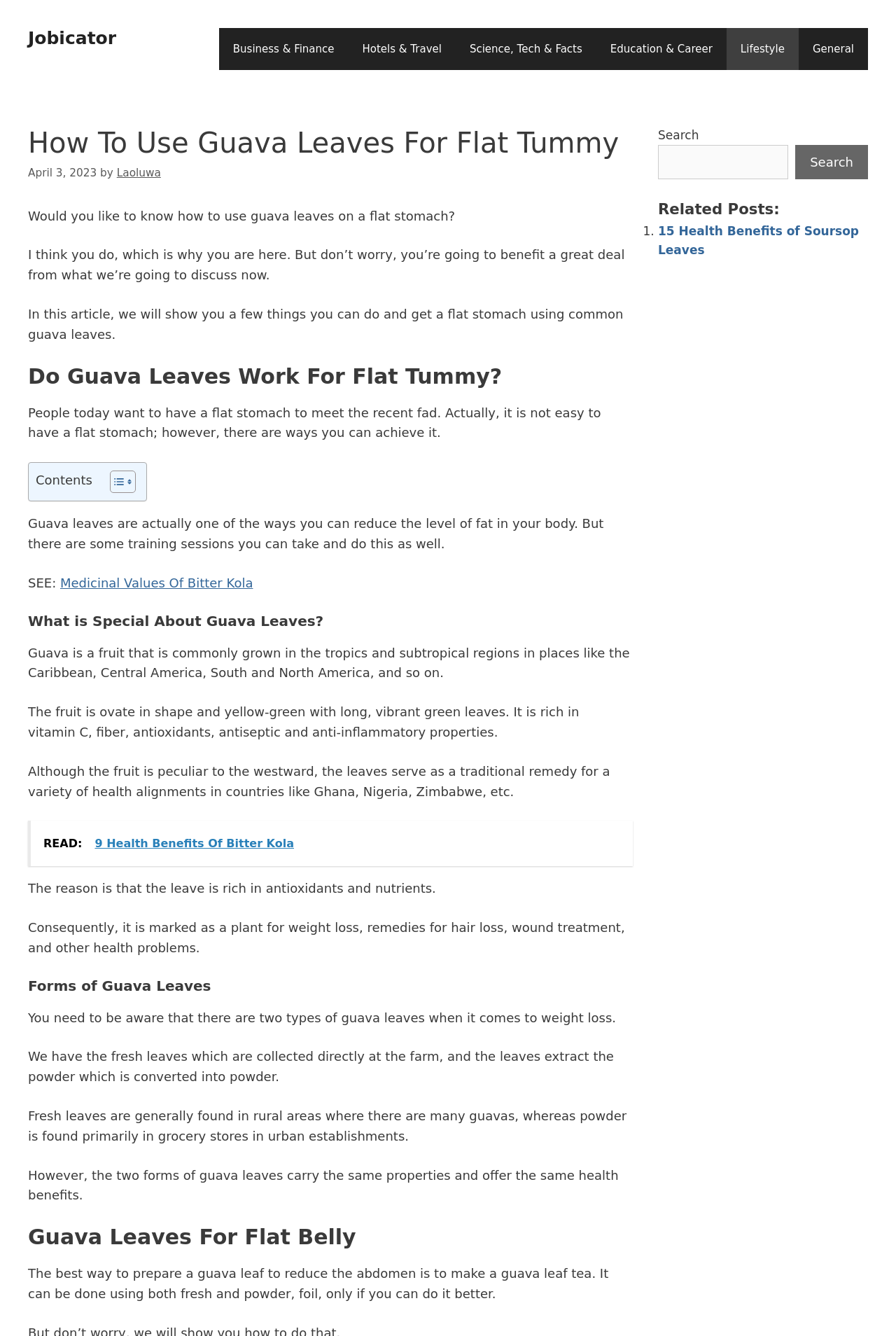What is the topic of the article?
Carefully analyze the image and provide a detailed answer to the question.

The topic of the article can be determined by reading the heading 'How To Use Guava Leaves For Flat Tummy' and the introductory paragraph which explains the purpose of the article.